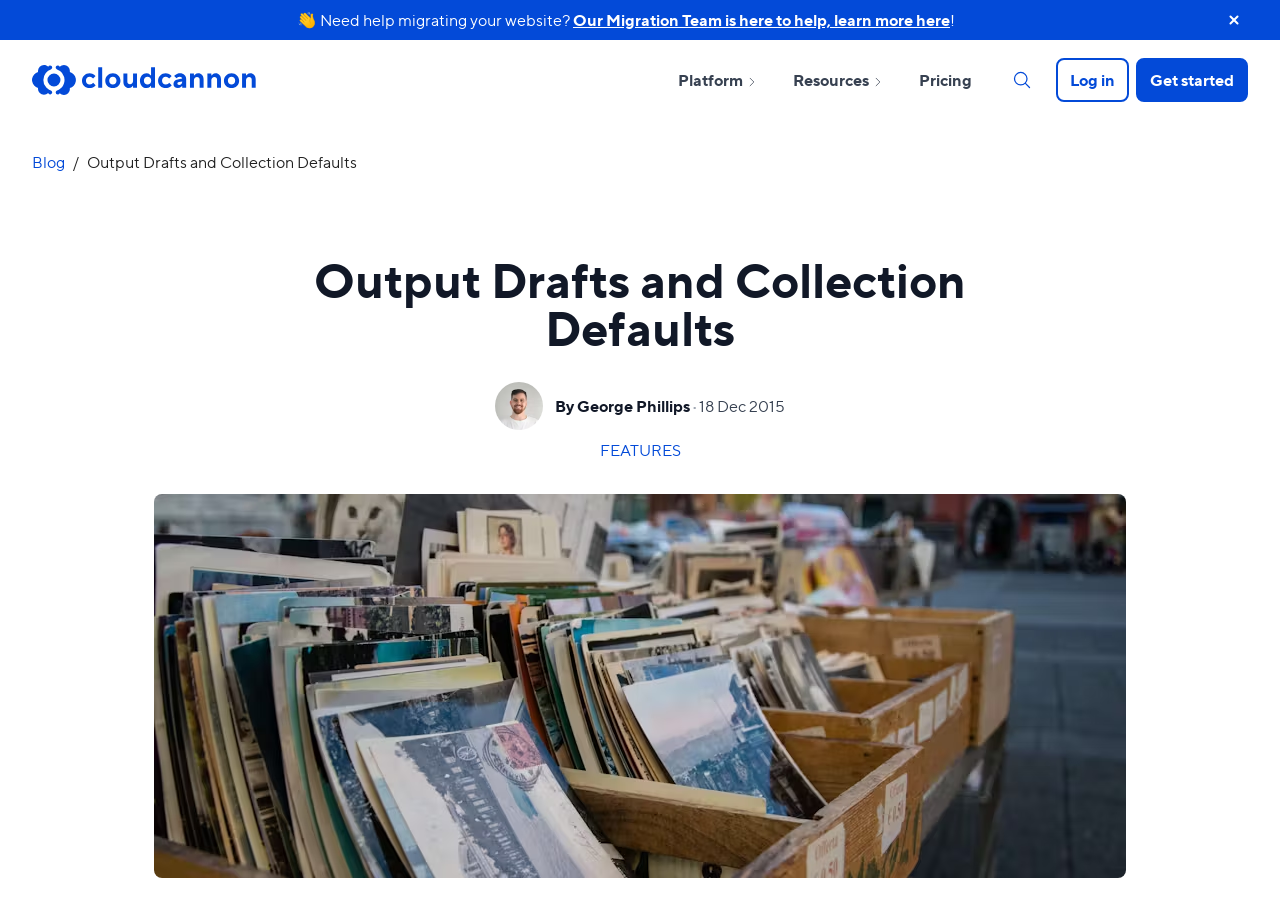Please identify the bounding box coordinates of the clickable element to fulfill the following instruction: "Open the Platform sub navigation". The coordinates should be four float numbers between 0 and 1, i.e., [left, top, right, bottom].

[0.52, 0.061, 0.602, 0.113]